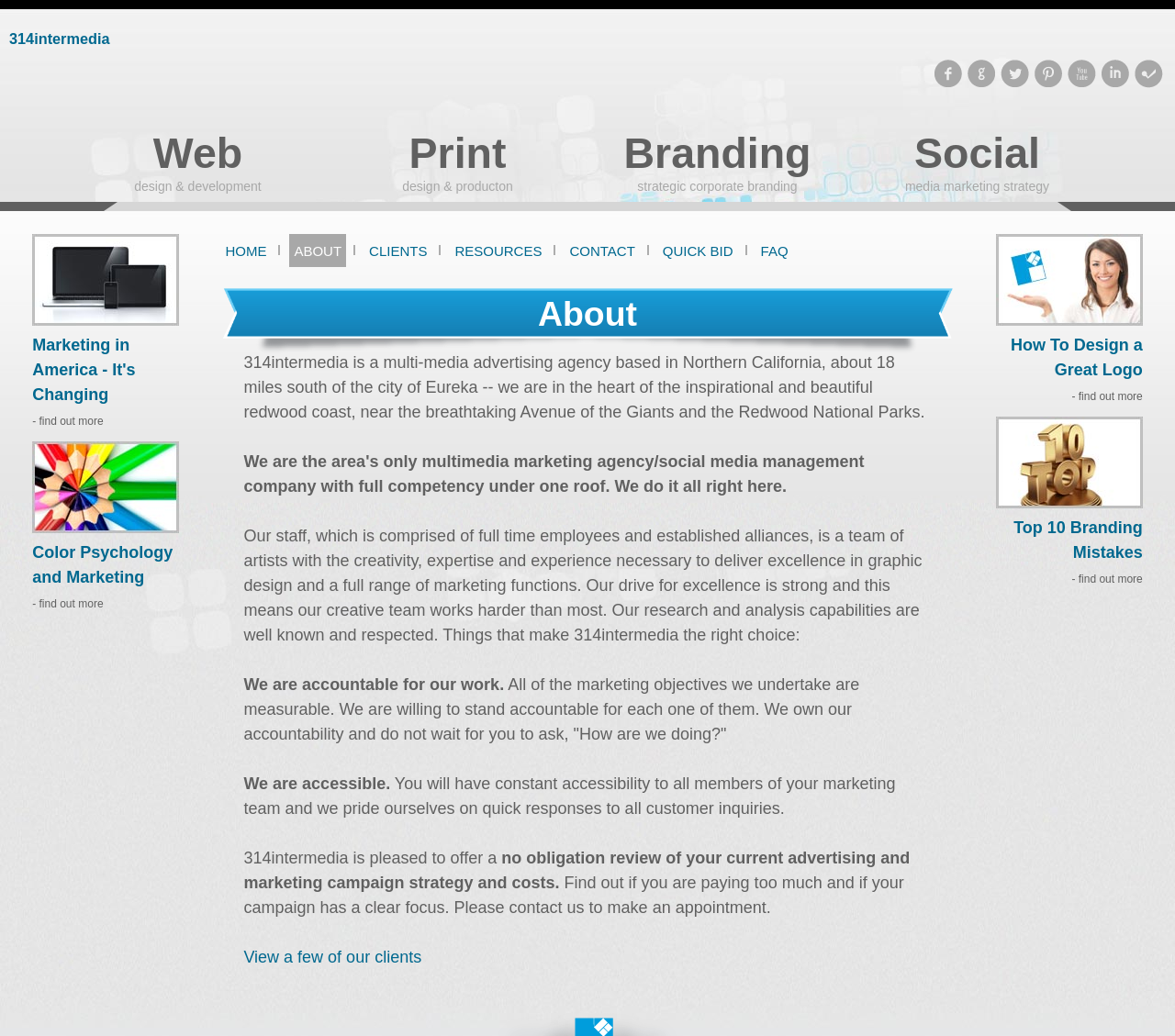How many links are there in the main navigation menu?
Answer the question with a detailed explanation, including all necessary information.

The main navigation menu is located within the HeaderAsNonLandmark element and contains links with text 'HOME', 'ABOUT', 'CLIENTS', 'RESOURCES', 'CONTACT', 'QUICK BID', and 'FAQ'. Therefore, there are 7 links in the main navigation menu.